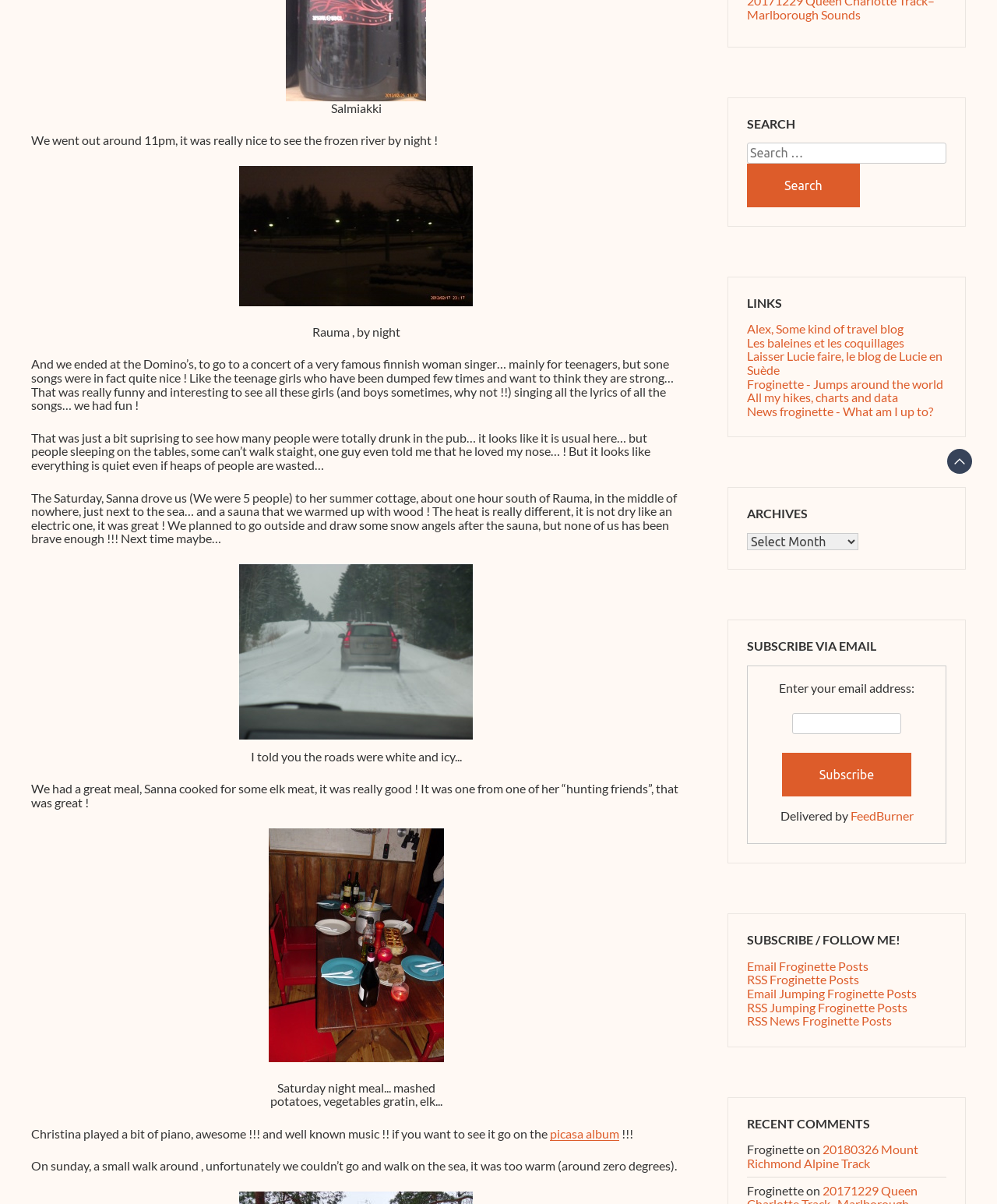Locate the UI element described by picasa album in the provided webpage screenshot. Return the bounding box coordinates in the format (top-left x, top-left y, bottom-right x, bottom-right y), ensuring all values are between 0 and 1.

[0.552, 0.935, 0.621, 0.947]